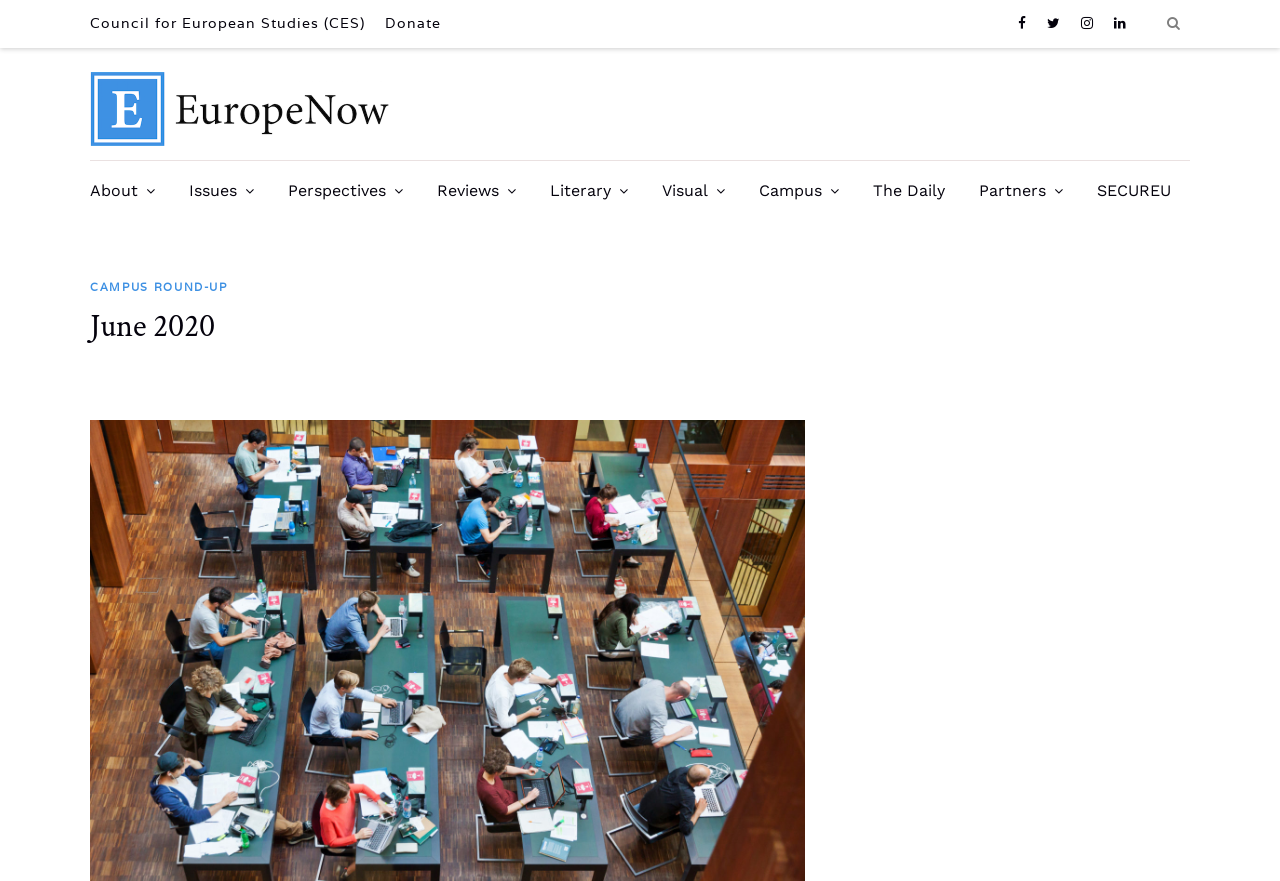Please specify the bounding box coordinates for the clickable region that will help you carry out the instruction: "View 'RELATED ARTICLES MORE FROM AUTHOR'".

None